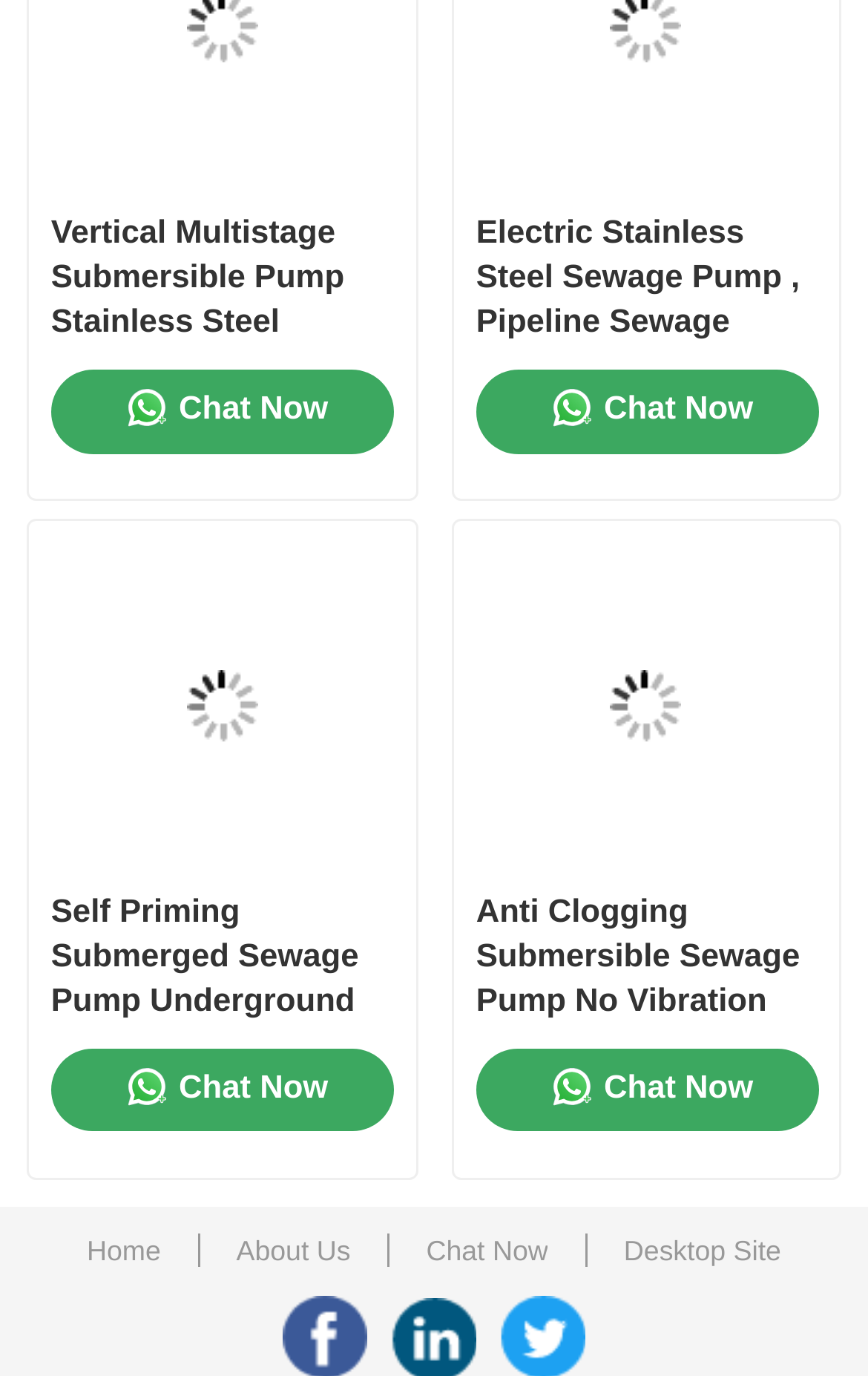Could you locate the bounding box coordinates for the section that should be clicked to accomplish this task: "Click on the 'Home' link".

[0.08, 0.121, 0.92, 0.21]